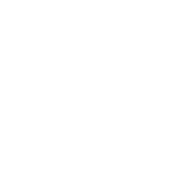What type of products are being promoted?
Please give a detailed and elaborate explanation in response to the question.

The image features a logo and accompanying product descriptions, which implies that the products being promoted are related to vaping, specifically unique vape flavors.